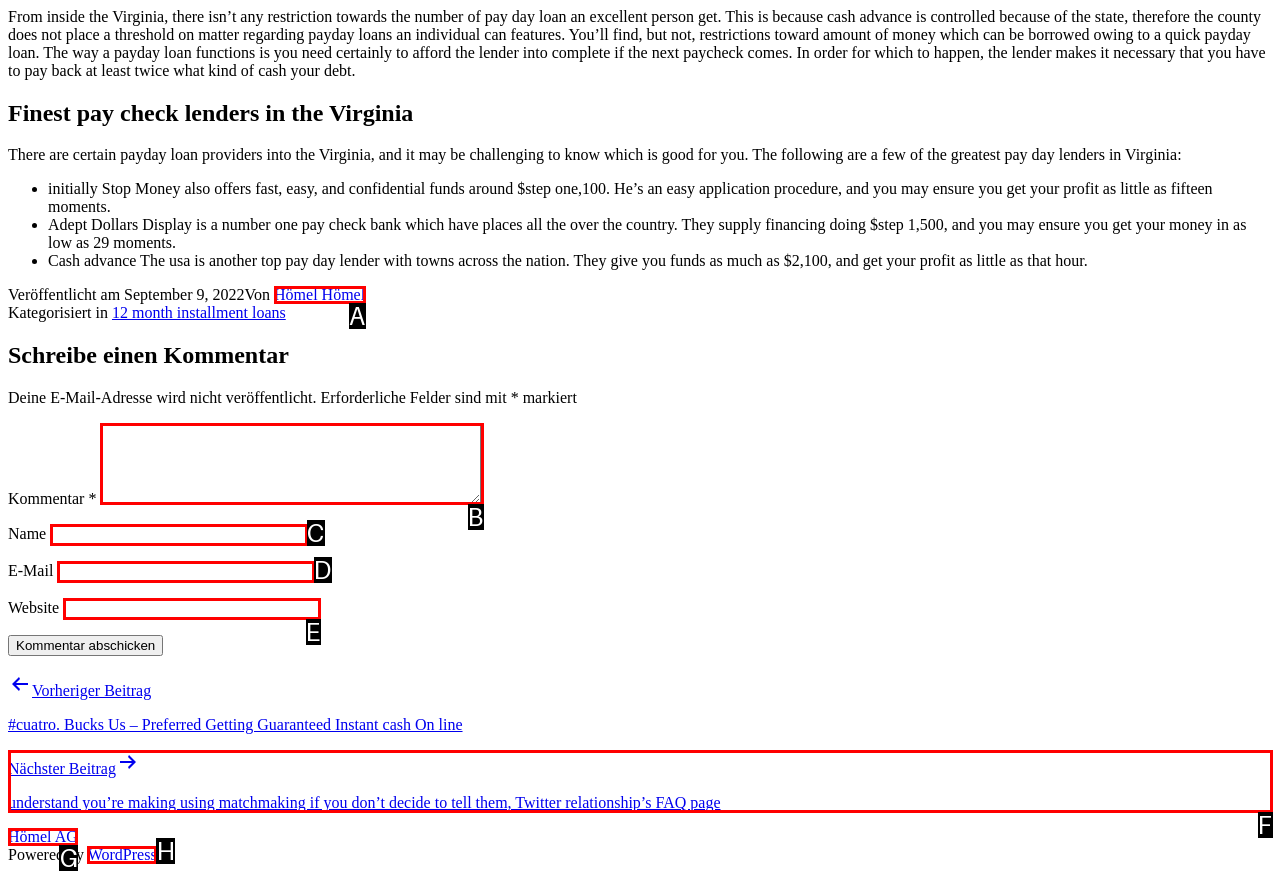Tell me which one HTML element best matches the description: WordPress Answer with the option's letter from the given choices directly.

H